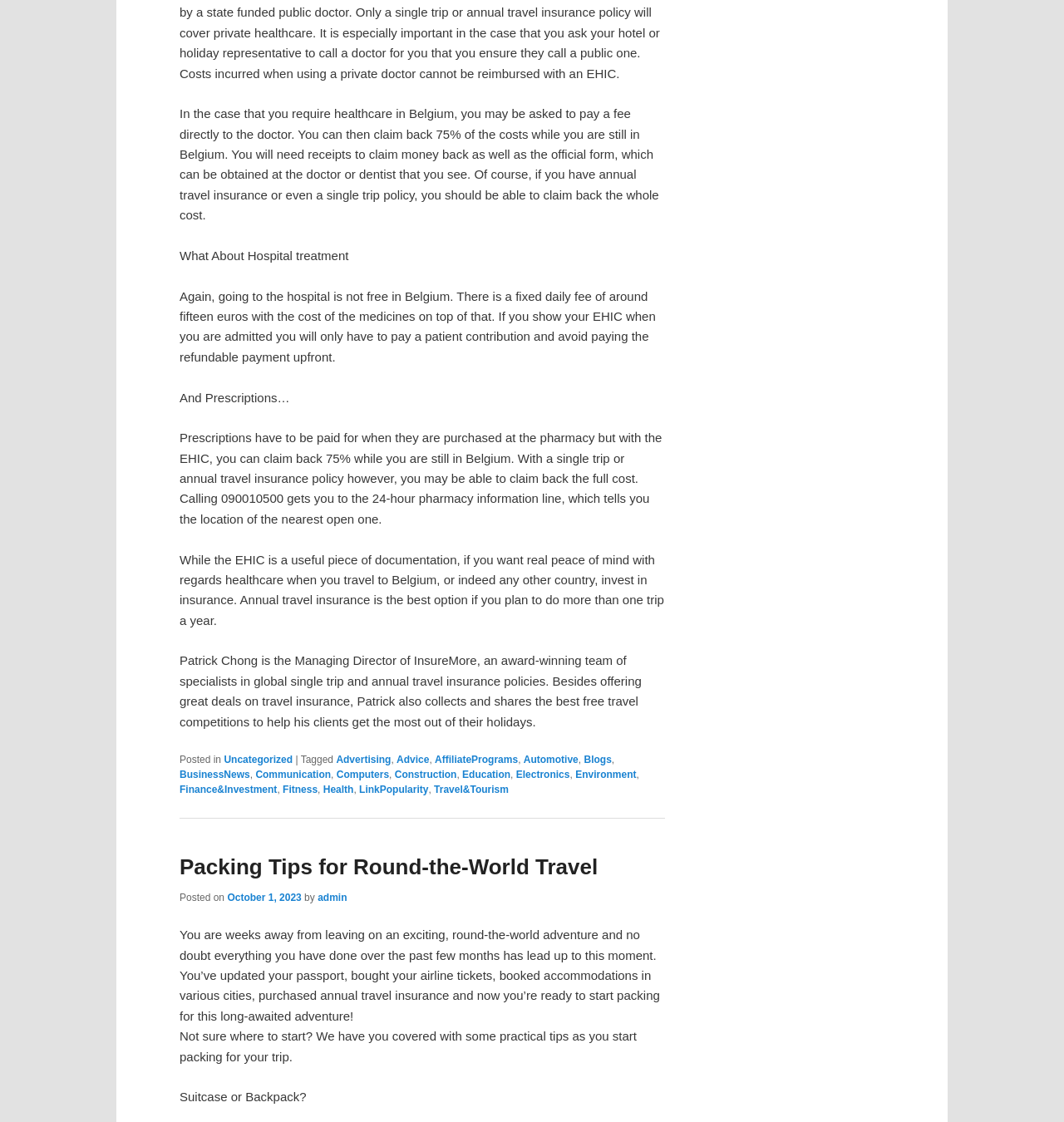Find the bounding box coordinates of the area that needs to be clicked in order to achieve the following instruction: "Click on the 'Uncategorized' link". The coordinates should be specified as four float numbers between 0 and 1, i.e., [left, top, right, bottom].

[0.21, 0.672, 0.275, 0.682]